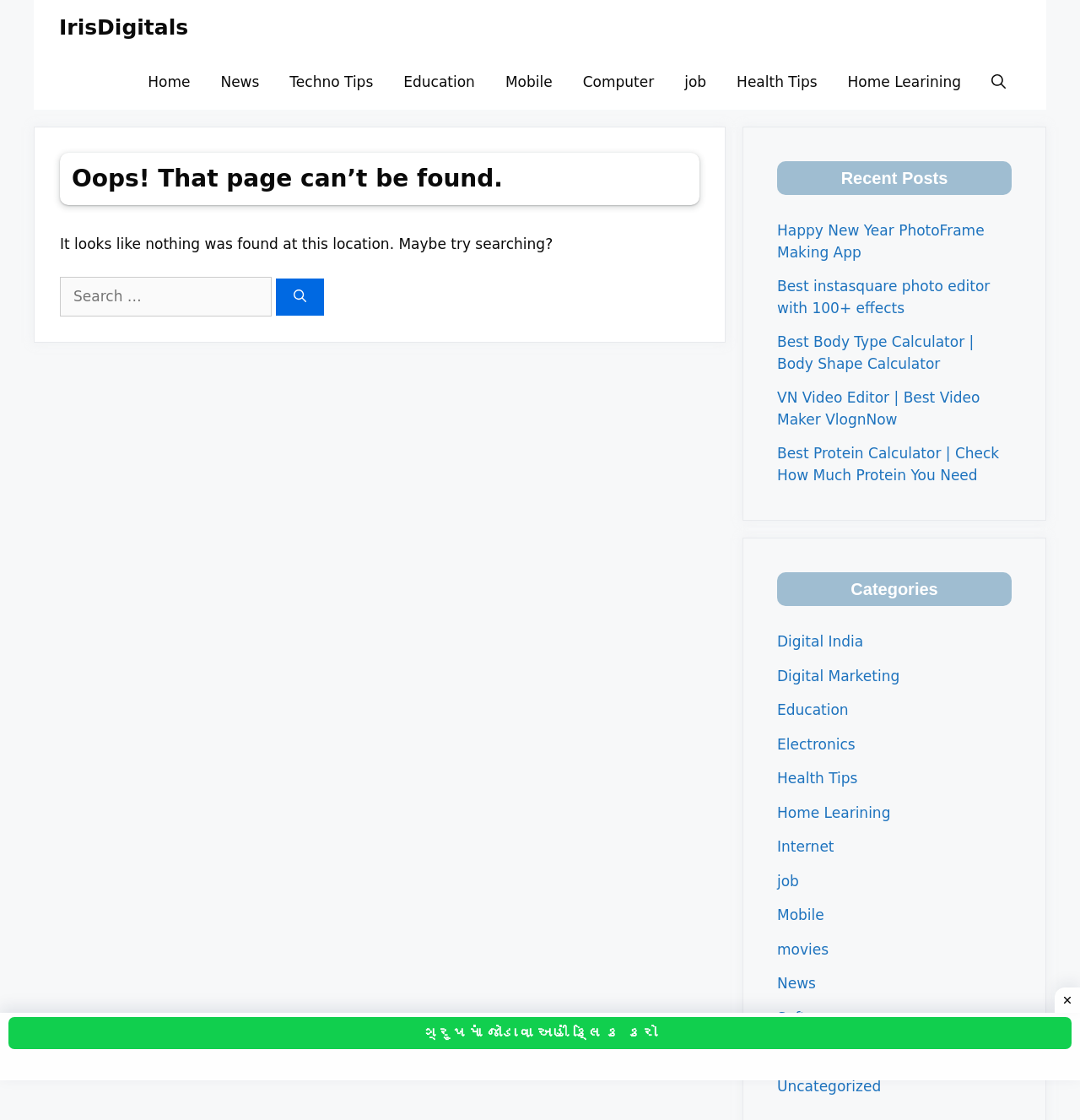Please look at the image and answer the question with a detailed explanation: How many categories are listed on this page?

The categories are listed in the right-hand side section of the page, and there are 14 categories in total, including Digital India, Digital Marketing, Education, and others.